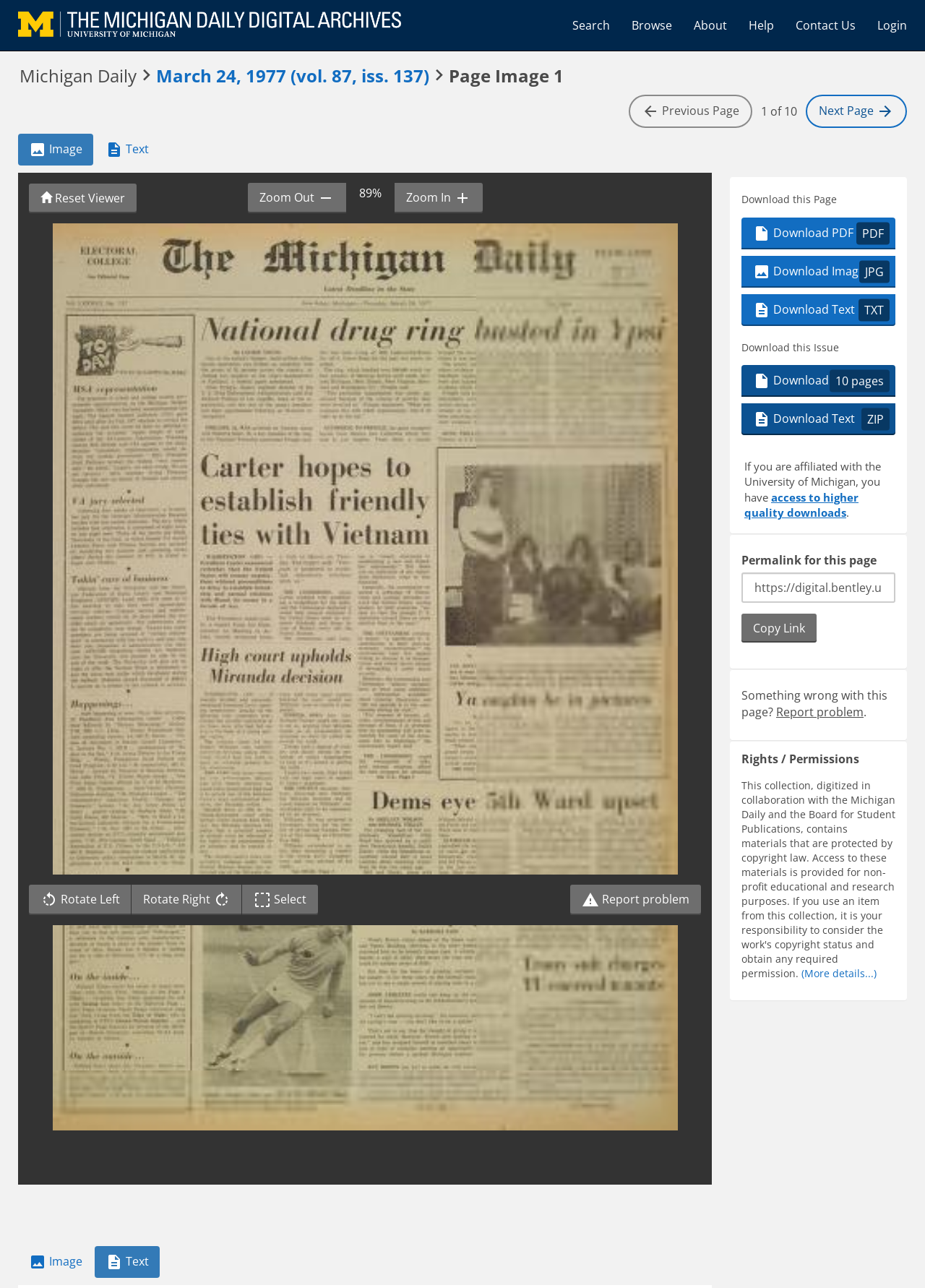What are the available download formats for this page?
Give a detailed response to the question by analyzing the screenshot.

The available download formats for this page can be determined by looking at the 'Download this Page' section, which lists three options: 'Download PDF PDF', 'Download Image JPG', and 'Download Text TXT'.